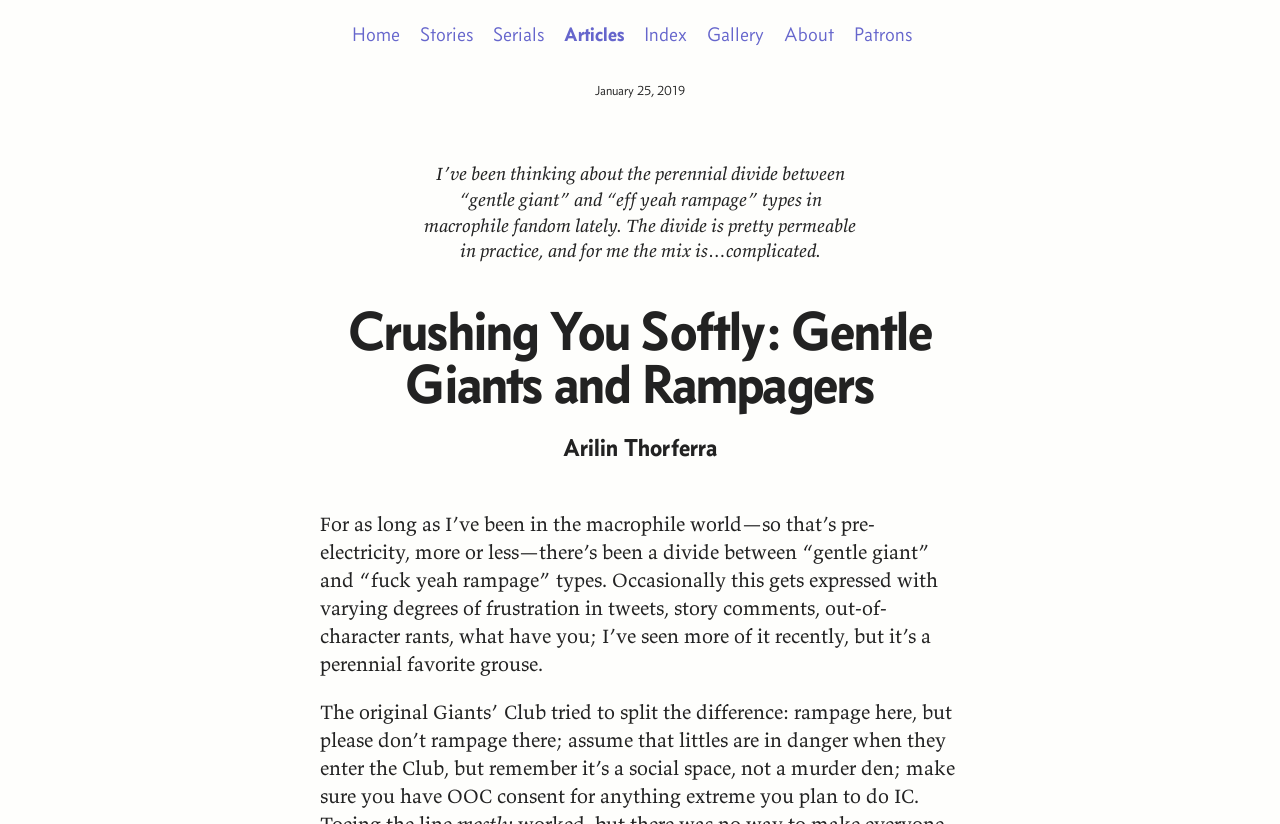Identify the bounding box coordinates of the clickable region to carry out the given instruction: "view articles".

[0.441, 0.027, 0.488, 0.056]